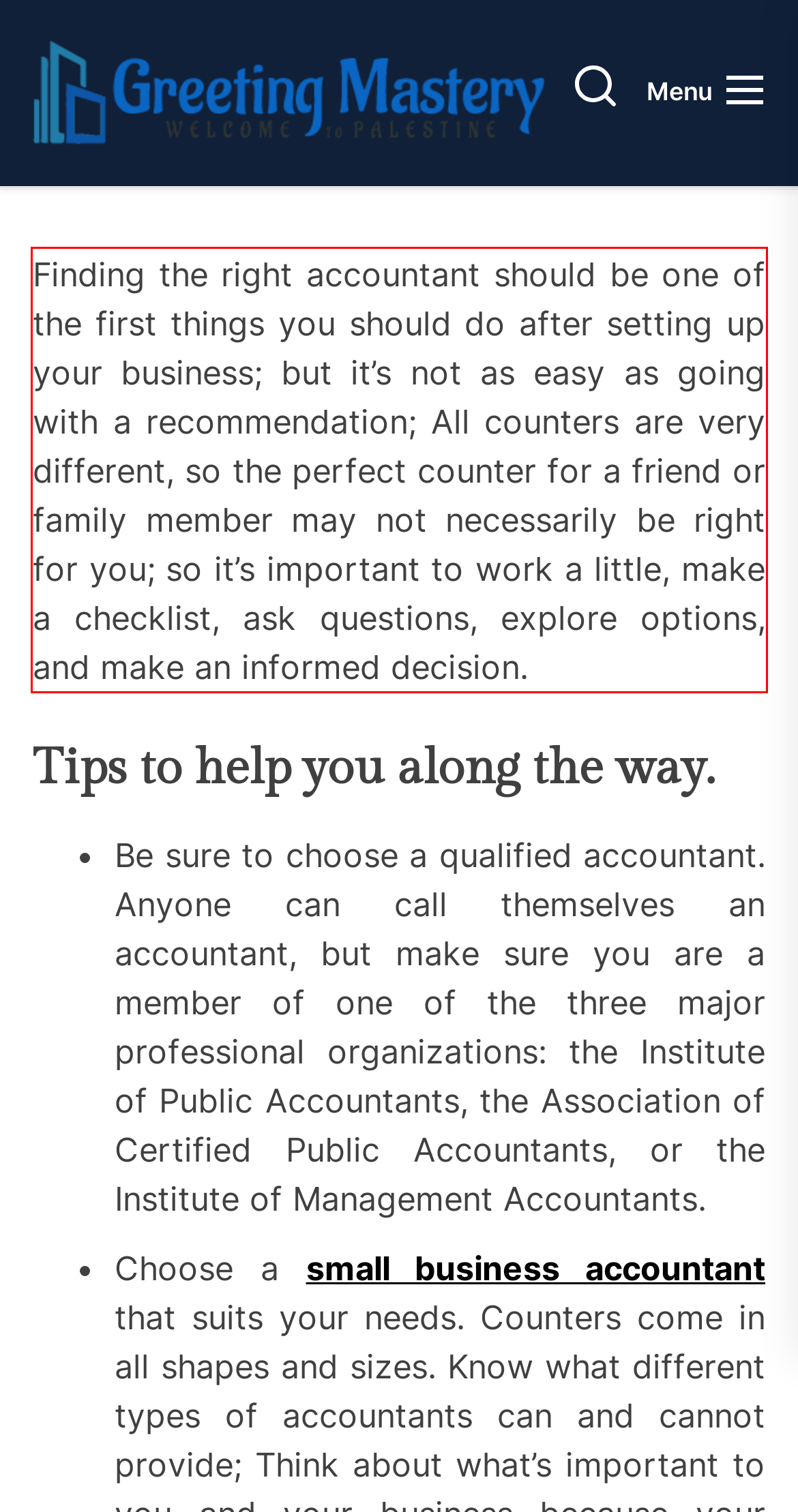Please examine the webpage screenshot containing a red bounding box and use OCR to recognize and output the text inside the red bounding box.

Finding the right accountant should be one of the first things you should do after setting up your business; but it’s not as easy as going with a recommendation; All counters are very different, so the perfect counter for a friend or family member may not necessarily be right for you; so it’s important to work a little, make a checklist, ask questions, explore options, and make an informed decision.